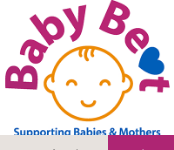Create a detailed narrative for the image.

The image features the logo for "Baby Beat," an organization dedicated to supporting babies and mothers. The vibrant design showcases playful typography with the words "Baby Beat" prominently displayed in a cheerful pink font, alongside an illustrative depiction of a smiling baby. Below the baby graphic, a tagline reads "Supporting Babies & Mothers," emphasizing the organization's mission. The logo combines bright colors and a friendly aesthetic, reflecting a nurturing and welcoming approach. This imagery is likely associated with the fundraising initiatives, such as the Mother's Day Raffle 2024, aimed at promoting community support for maternal and neonatal care.